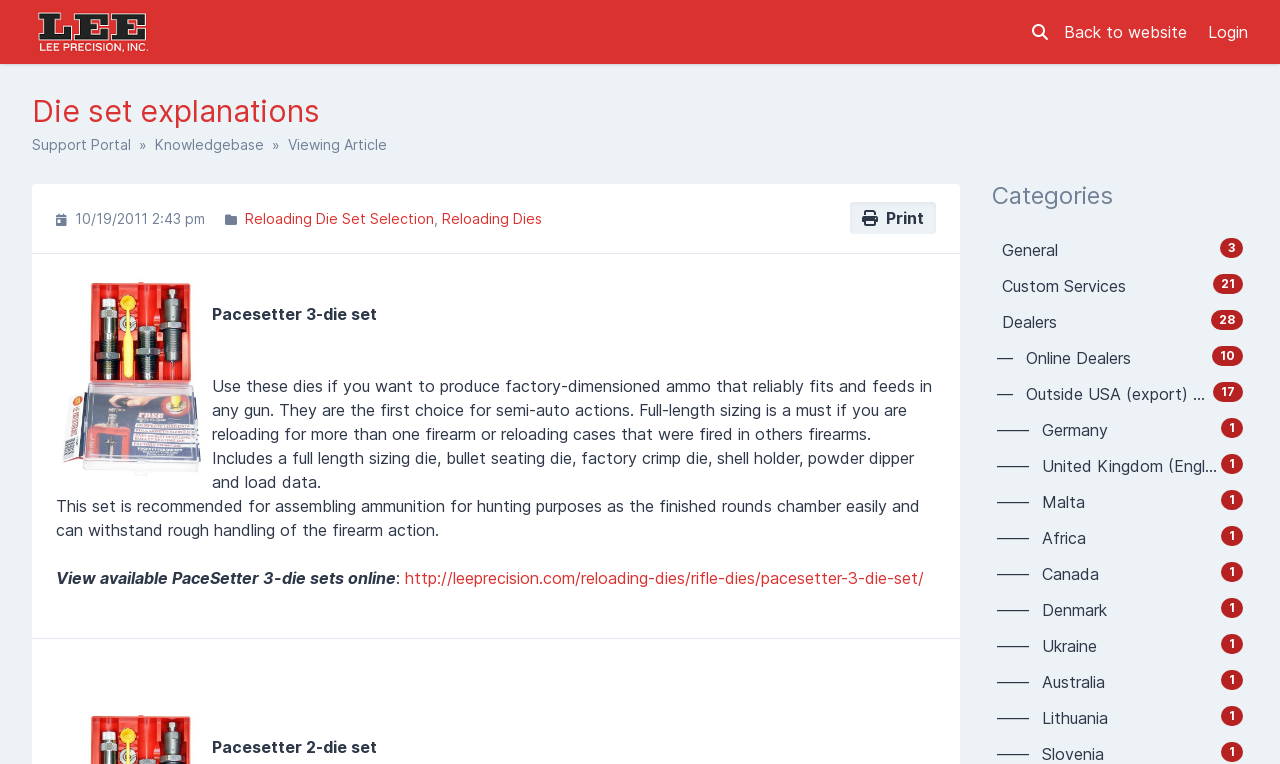What is the date mentioned on the webpage?
Please use the image to deliver a detailed and complete answer.

I found a static text element with the date and time '10/19/2011 2:43 pm' which suggests that it is a relevant date for the webpage's content.